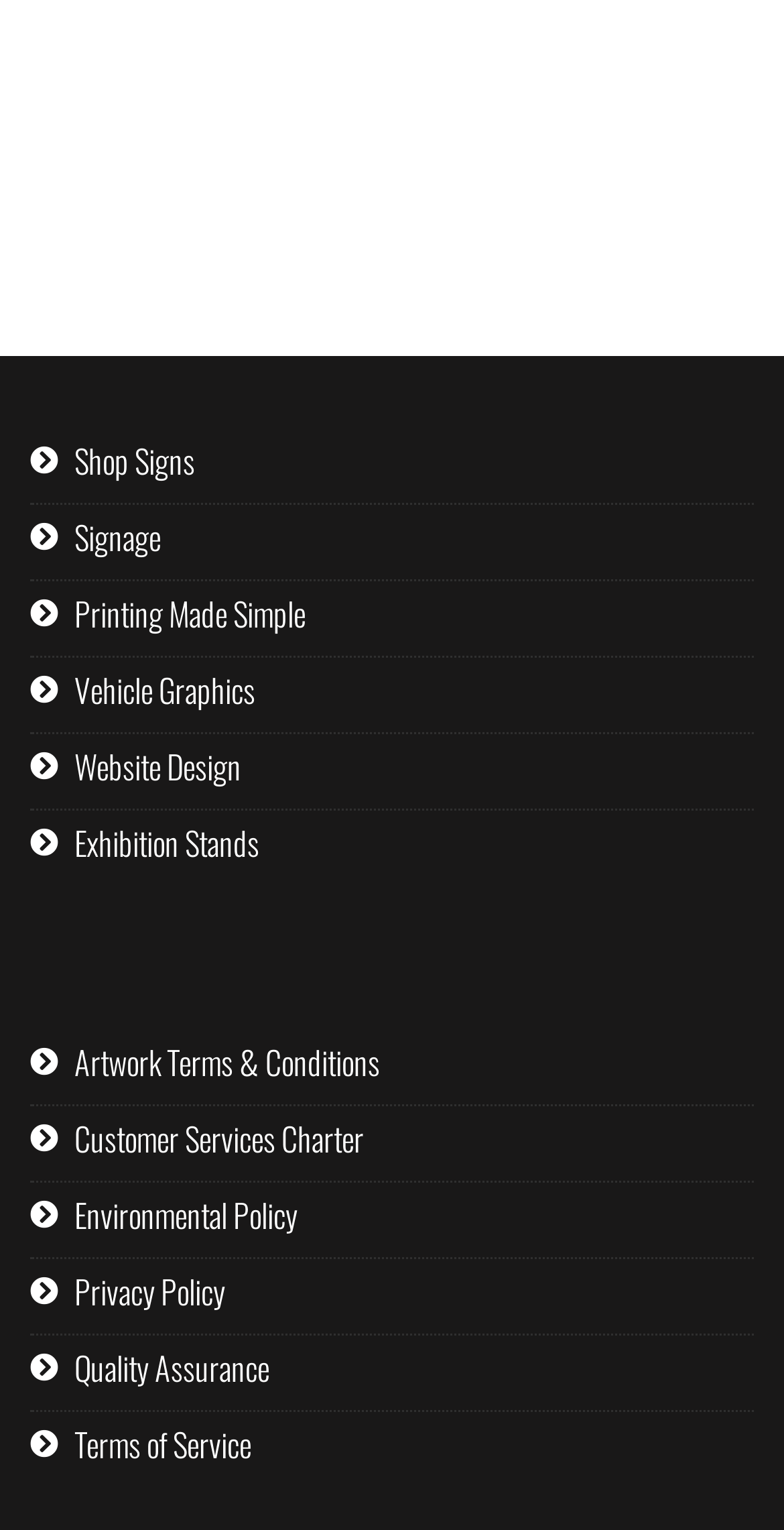What services does this company offer?
Please answer the question as detailed as possible.

Based on the links provided on the webpage, it appears that this company offers various services including shop signs, signage, printing, vehicle graphics, website design, and exhibition stands.